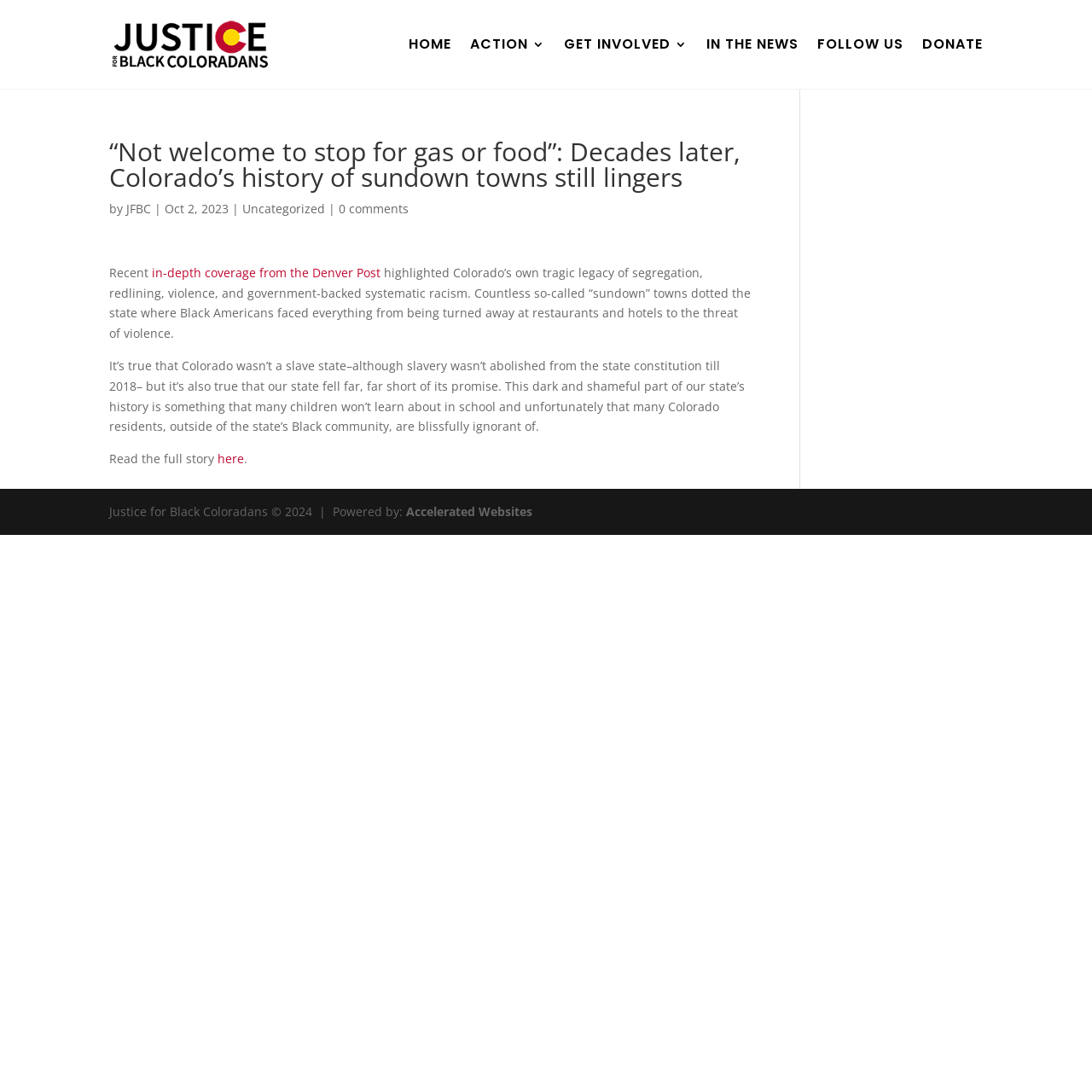Please provide the bounding box coordinates for the element that needs to be clicked to perform the instruction: "Click the HOME link". The coordinates must consist of four float numbers between 0 and 1, formatted as [left, top, right, bottom].

[0.374, 0.011, 0.413, 0.07]